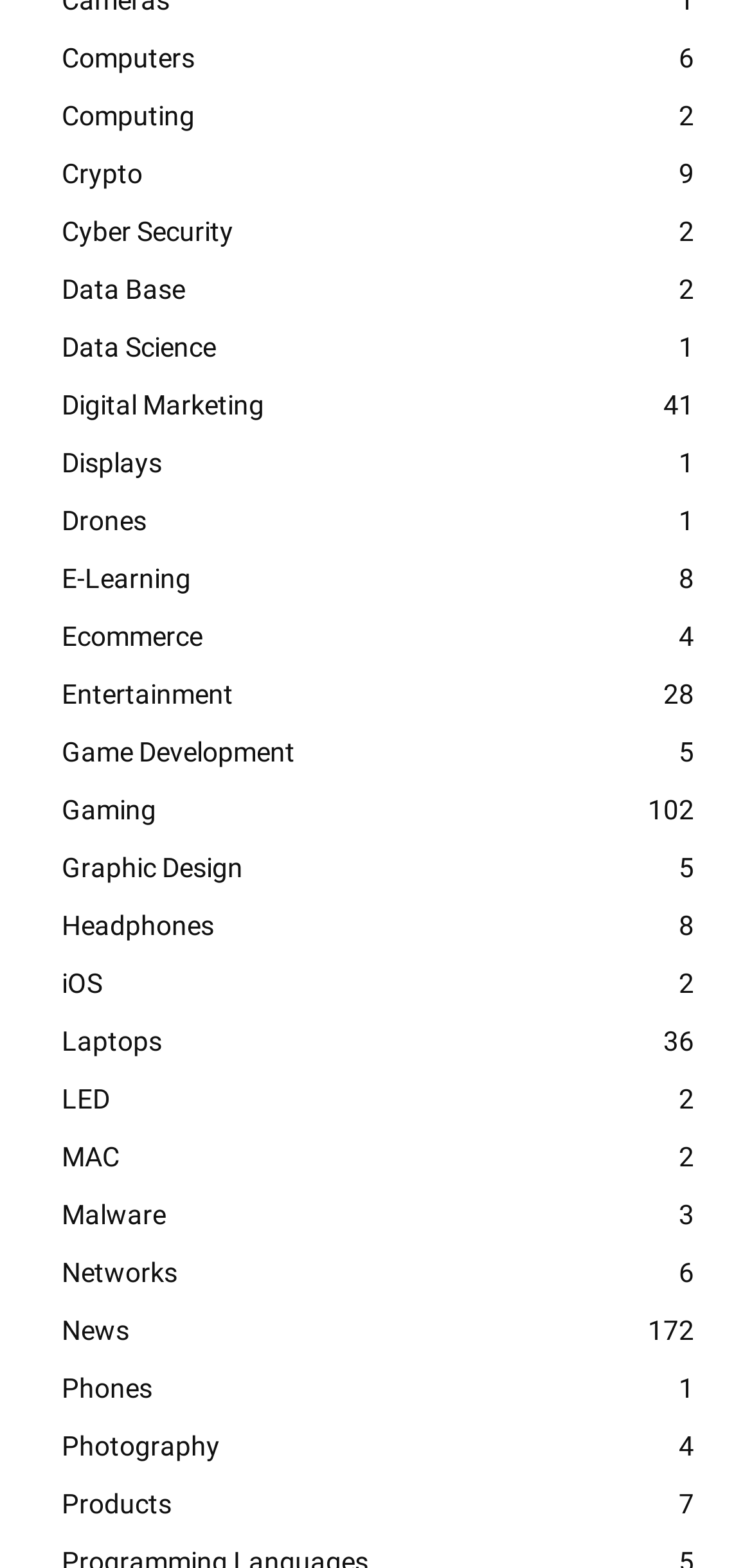Using the information in the image, give a detailed answer to the following question: What is the category that comes before 'E-Learning'?

By examining the vertical positions of the links based on their y1, y2 coordinates, I determined that 'Drones 1' comes before 'E-Learning 8'.